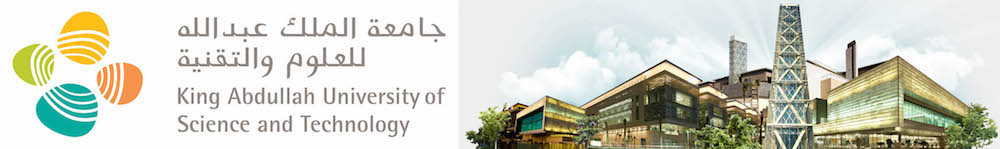What languages are used in the text?
Please give a detailed and thorough answer to the question, covering all relevant points.

The Arabic and English text prominently displayed emphasizes the university's heritage and mission to excel in science and technology. The use of both languages highlights the university's commitment to diversity and inclusivity.